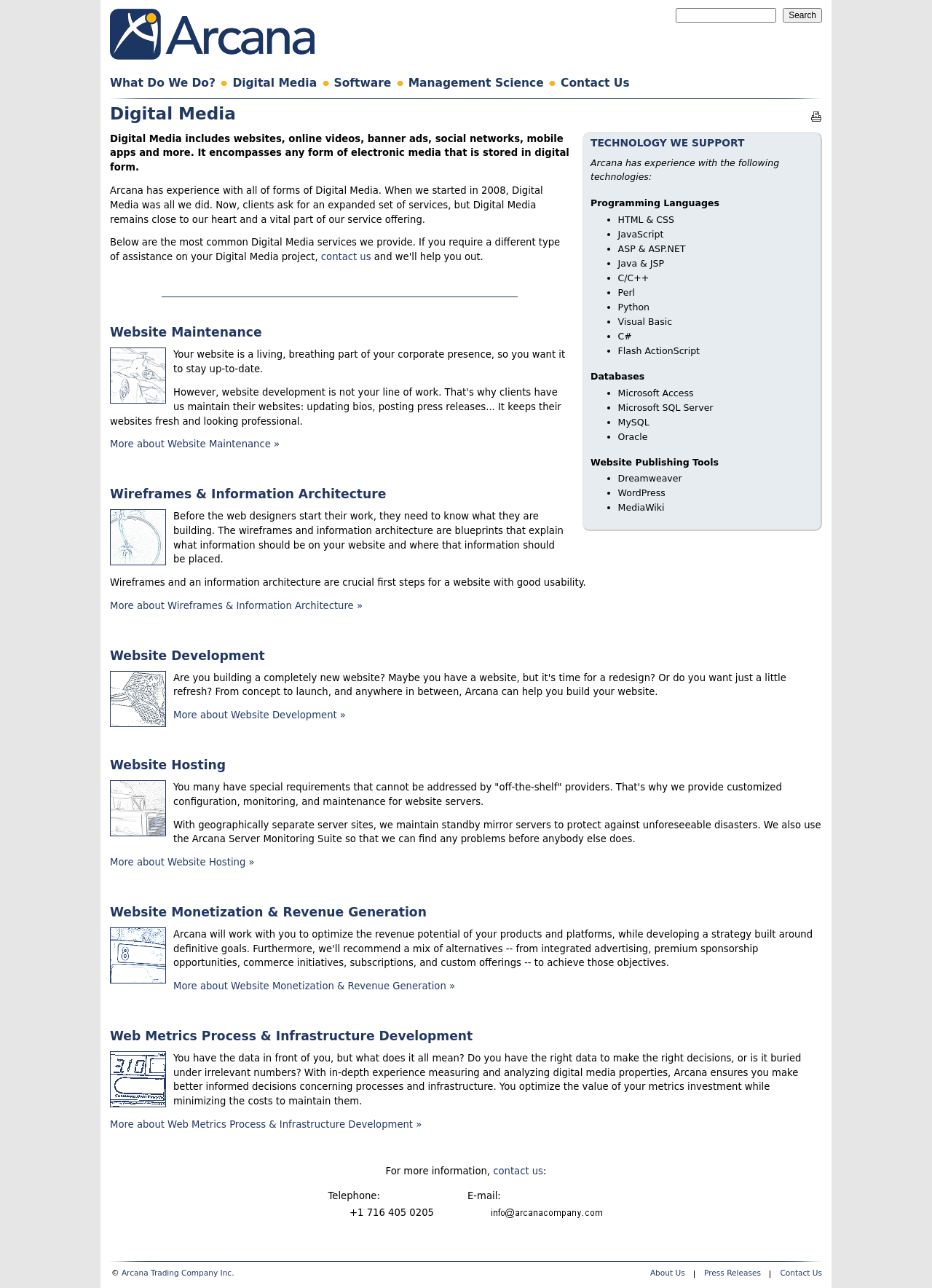Please answer the following query using a single word or phrase: 
What are the programming languages supported?

HTML & CSS, JavaScript, ASP & ASP.NET, etc.